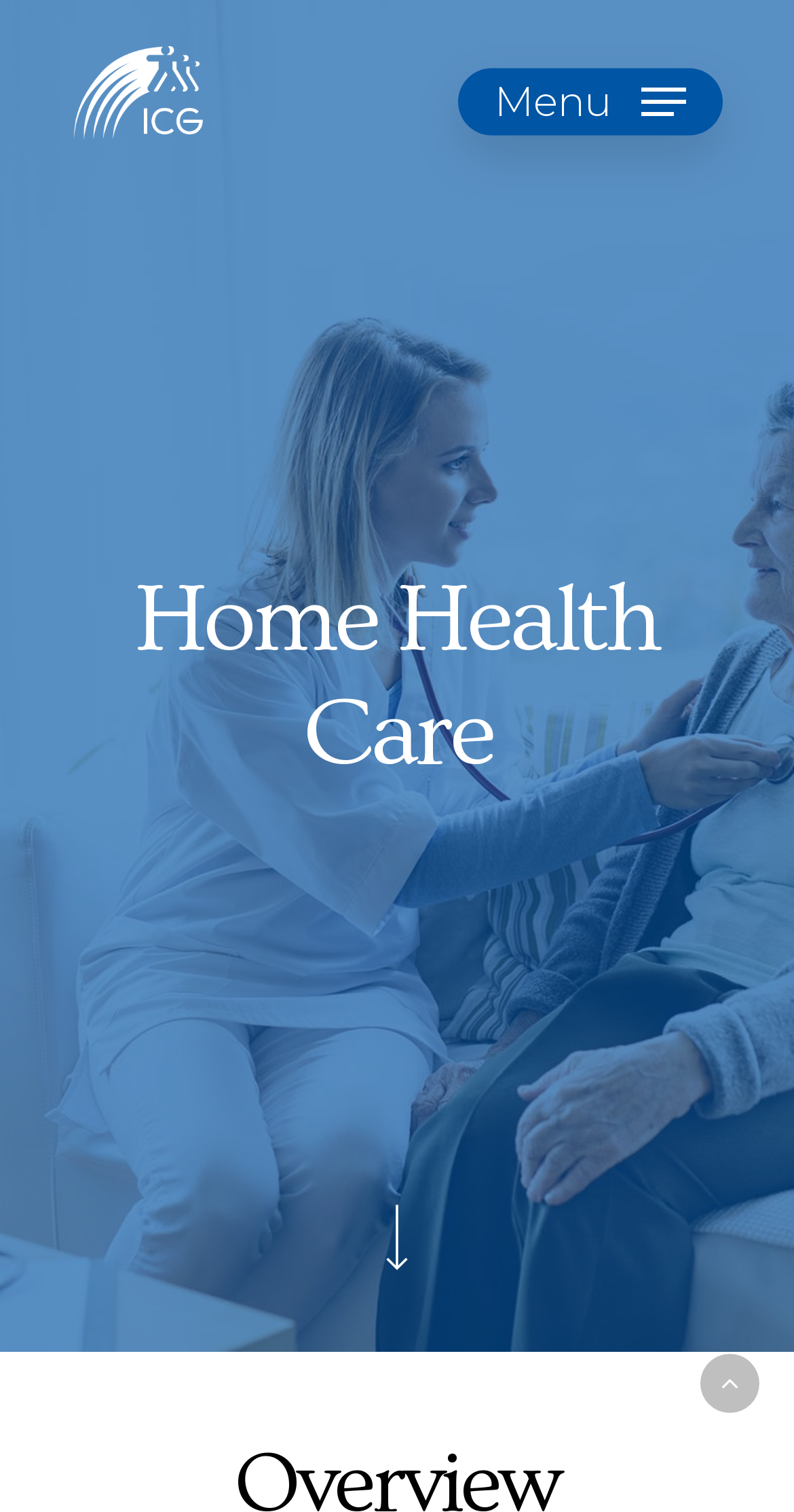What is the name of the organization?
Please respond to the question with as much detail as possible.

The name of the organization can be found in the top-left corner of the webpage, where there are multiple images with the text 'ICG'.